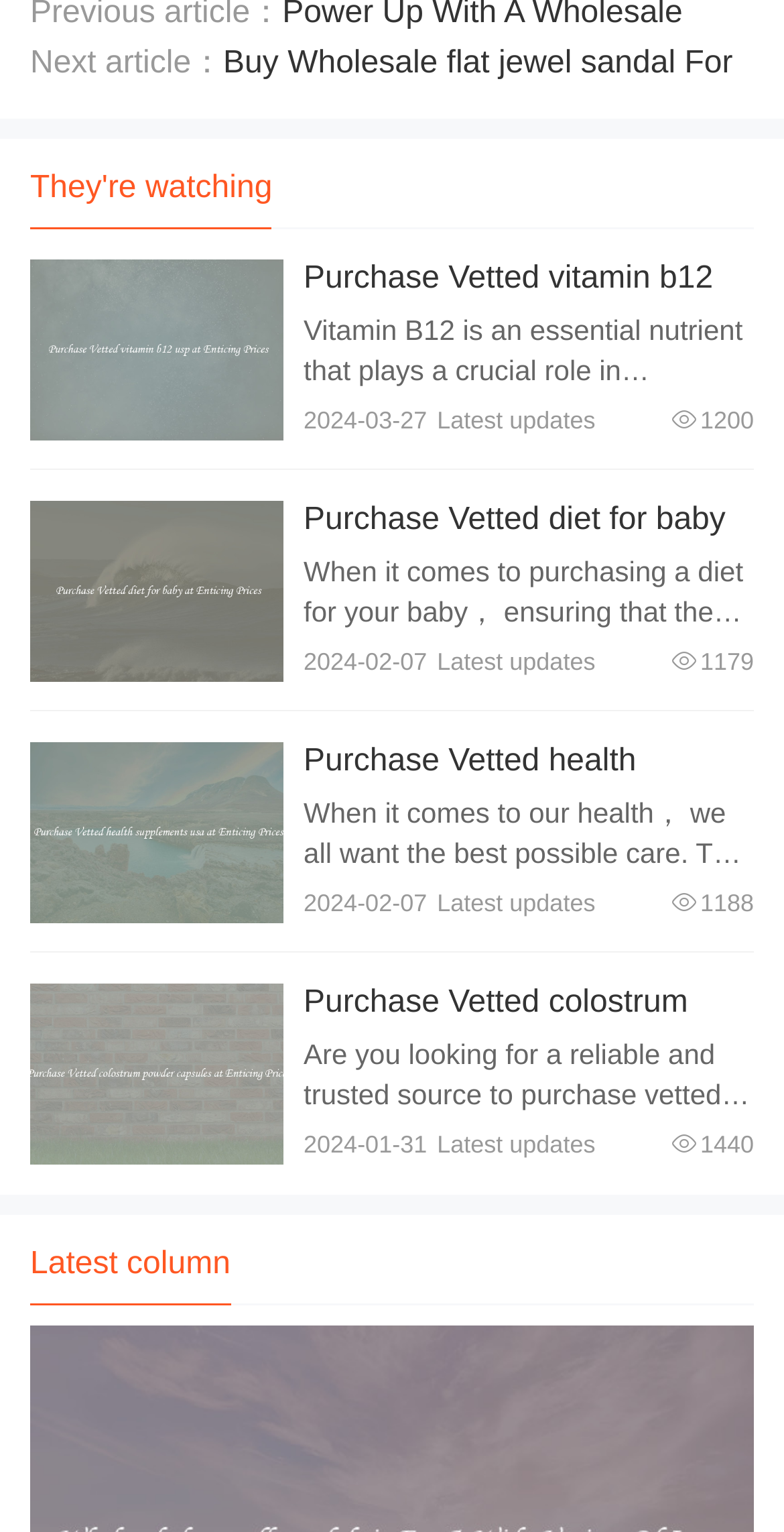Identify the bounding box coordinates of the section that should be clicked to achieve the task described: "Purchase health supplements usa".

[0.387, 0.486, 0.9, 0.561]